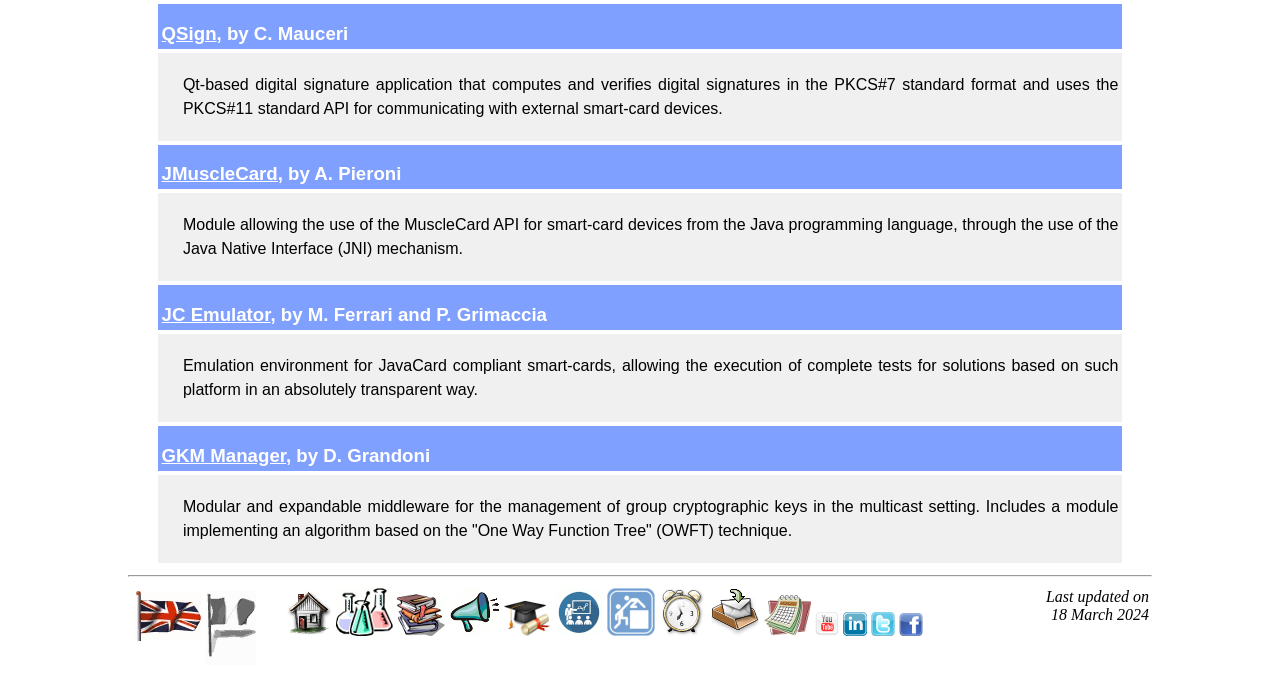Can you find the bounding box coordinates of the area I should click to execute the following instruction: "Click on JC Emulator"?

[0.126, 0.446, 0.211, 0.477]